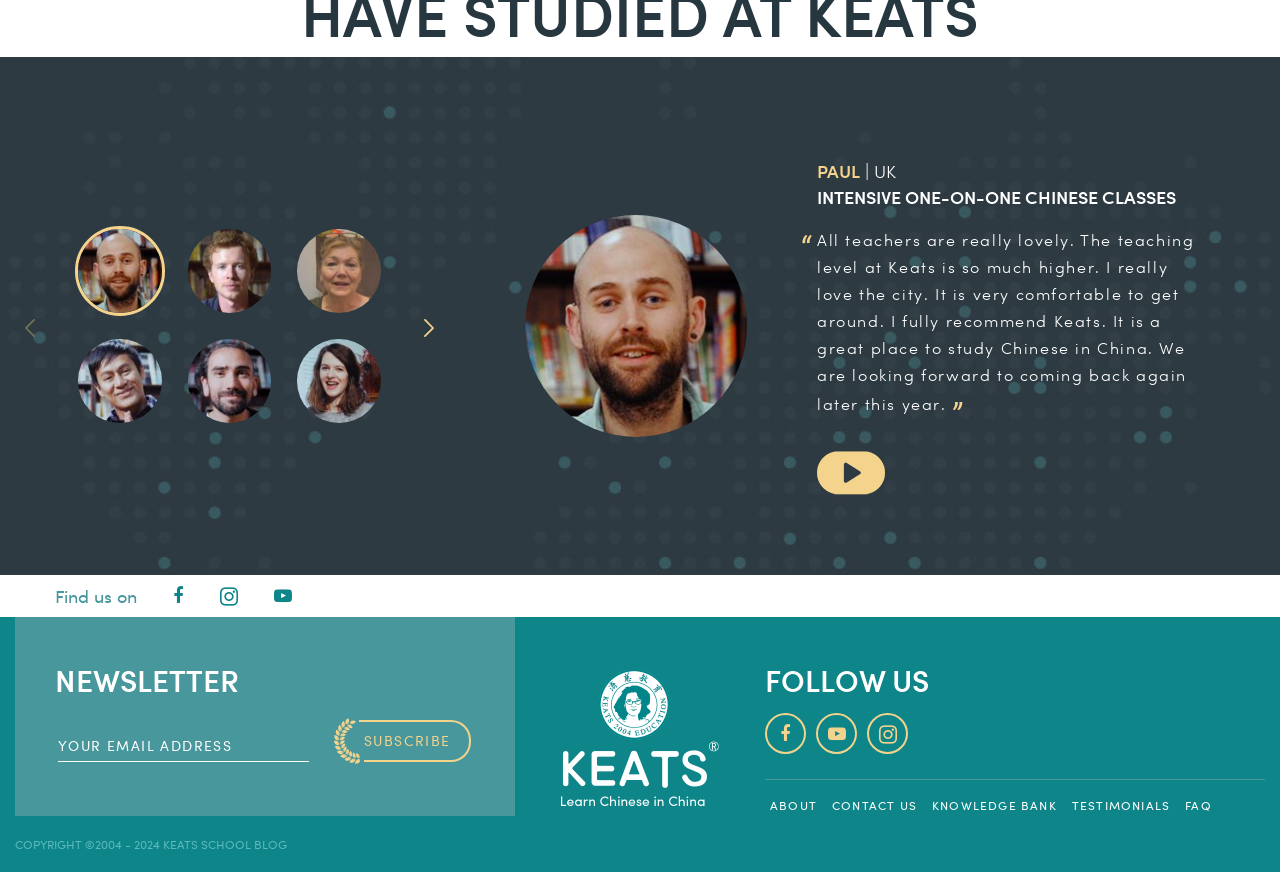Highlight the bounding box coordinates of the element that should be clicked to carry out the following instruction: "Subscribe to the newsletter". The coordinates must be given as four float numbers ranging from 0 to 1, i.e., [left, top, right, bottom].

[0.284, 0.826, 0.368, 0.874]